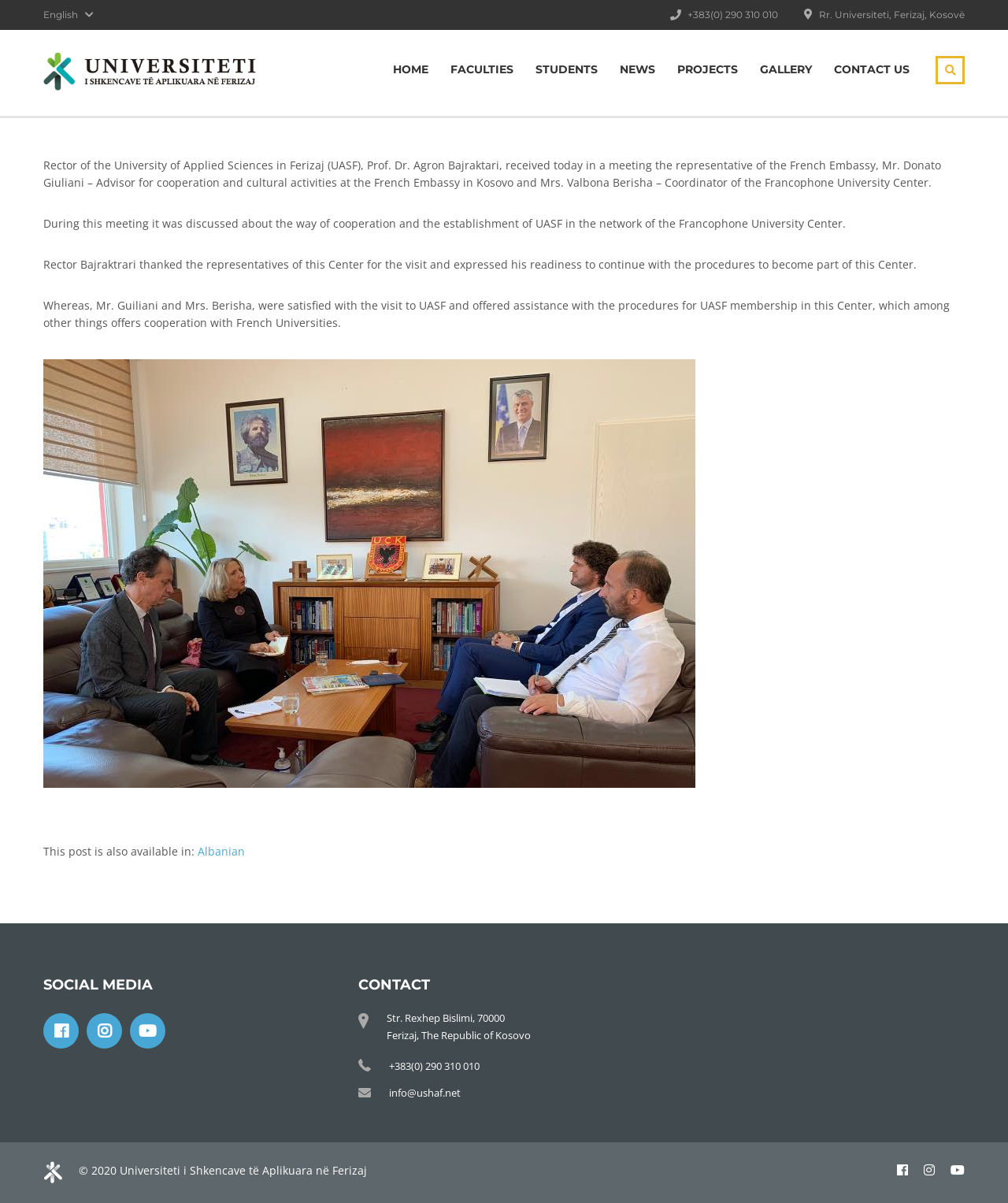Locate the bounding box of the UI element described by: "Projects" in the given webpage screenshot.

[0.672, 0.046, 0.732, 0.069]